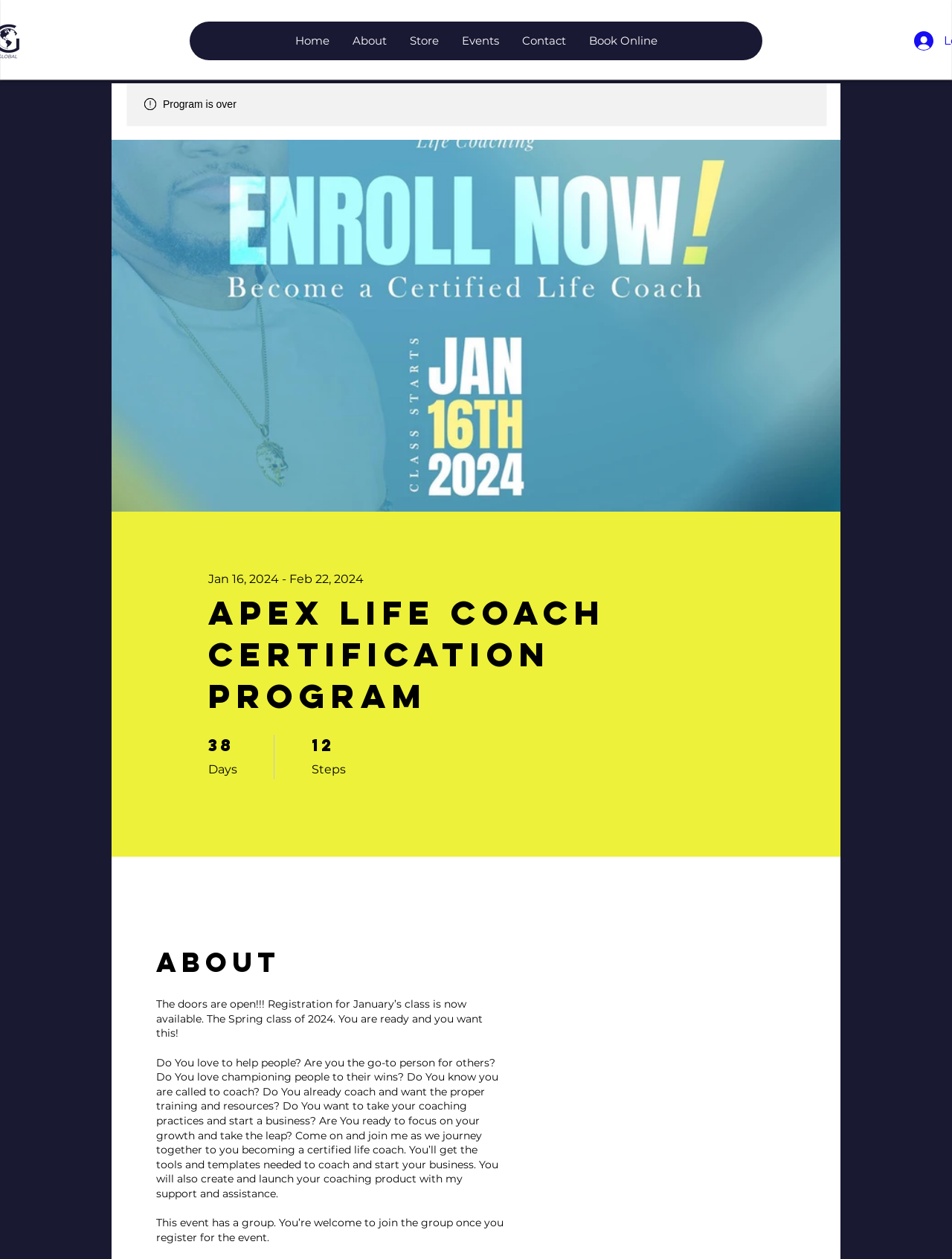Create a detailed narrative describing the layout and content of the webpage.

The webpage is about the Apex Life Coach Certification Program by Dr. Chris Montgomery. At the top, there is a navigation menu with links to "Home", "About", "Store", "Events", "Contact", and "Book Online". 

On the top right, there is a small image. Below the navigation menu, there is a larger image that spans most of the width of the page. 

Above the main content, there is a figure with a header that reads "Apex Life Coach Certification Program" and provides the dates "Jan 16, 2024 - Feb 22, 2024". Below the header, there are two columns of text, one with "38" and "Days", and the other with "12" and "Steps". 

The main content is a long paragraph that announces the opening of registration for the Spring class of 2024 and invites readers to join the program. The text describes the benefits of the program, including getting the tools and templates needed to coach and start a business, and creating and launching a coaching product with the support of Dr. Chris Montgomery. The paragraph also mentions that the event has a group that readers can join after registering.